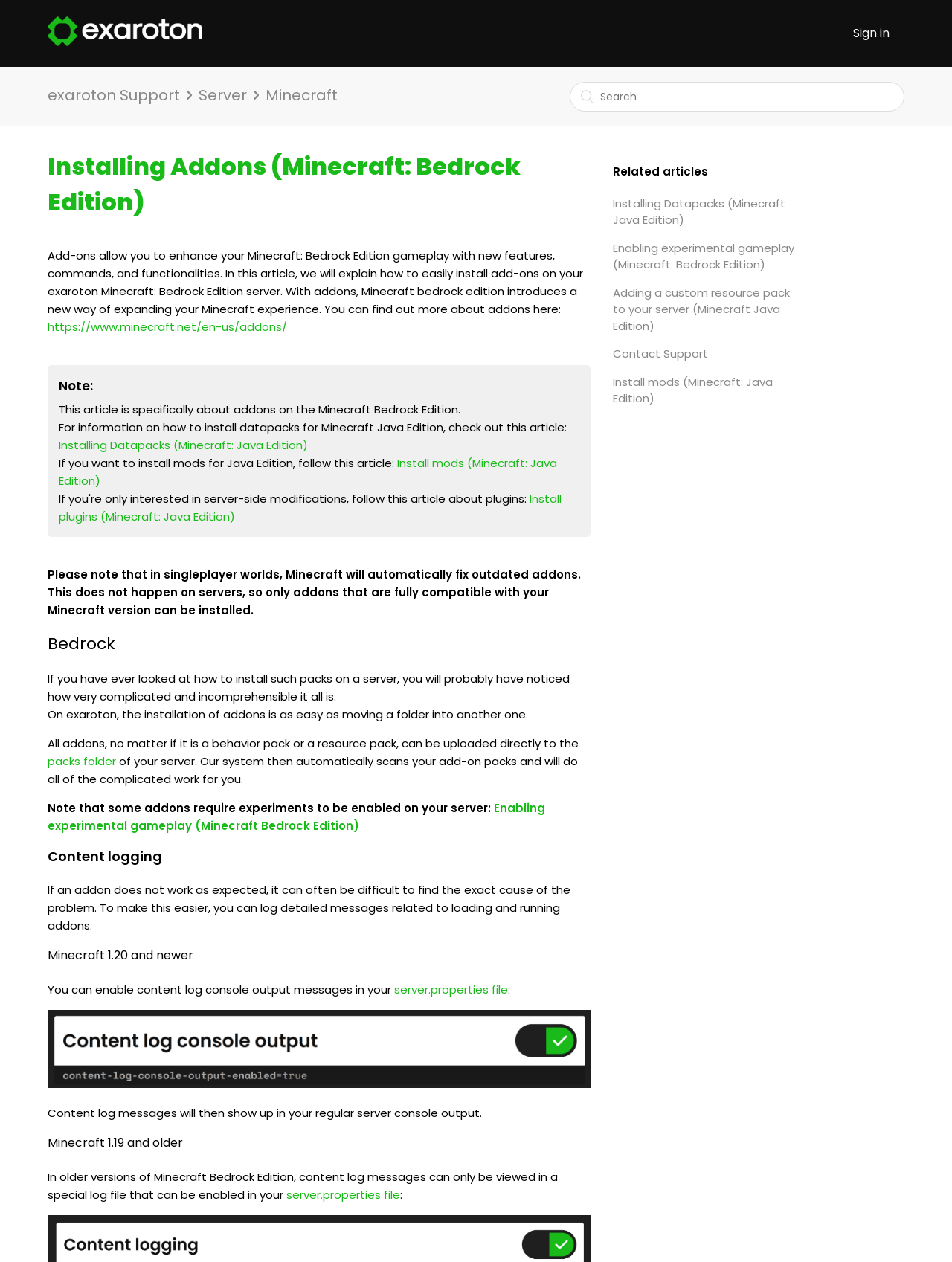Provide a thorough summary of the webpage.

This webpage is about installing add-ons for Minecraft: Bedrock Edition. At the top left, there is a logo and a sign-in button at the top right. Below the logo, there is a navigation menu with links to "exaroton Support", "Server", and "Minecraft". 

The main content of the webpage is divided into sections. The first section has a heading "Installing Addons (Minecraft: Bedrock Edition)" and provides an introduction to add-ons, explaining that they can enhance gameplay with new features, commands, and functionalities. 

Below this introduction, there are several paragraphs of text that provide more information about add-ons, including how to install them on an exaroton Minecraft: Bedrock Edition server. The text also notes that some add-ons require experiments to be enabled on the server and provides a link to more information on how to do this.

The next section has a heading "Bedrock" and discusses the installation of add-ons on a server, explaining that it is as easy as moving a folder into another one. The text also notes that some add-ons require experiments to be enabled on the server.

The following sections have headings "Content logging", "Minecraft 1.20 and newer", and "Minecraft 1.19 and older", and provide information on how to log detailed messages related to loading and running add-ons. There is also an image of a screenshot in this section.

At the bottom of the webpage, there is a section with a heading "Related articles" that provides links to other articles on related topics, such as installing datapacks for Minecraft Java Edition, enabling experimental gameplay, and adding a custom resource pack to a server. There is also a link to contact support.